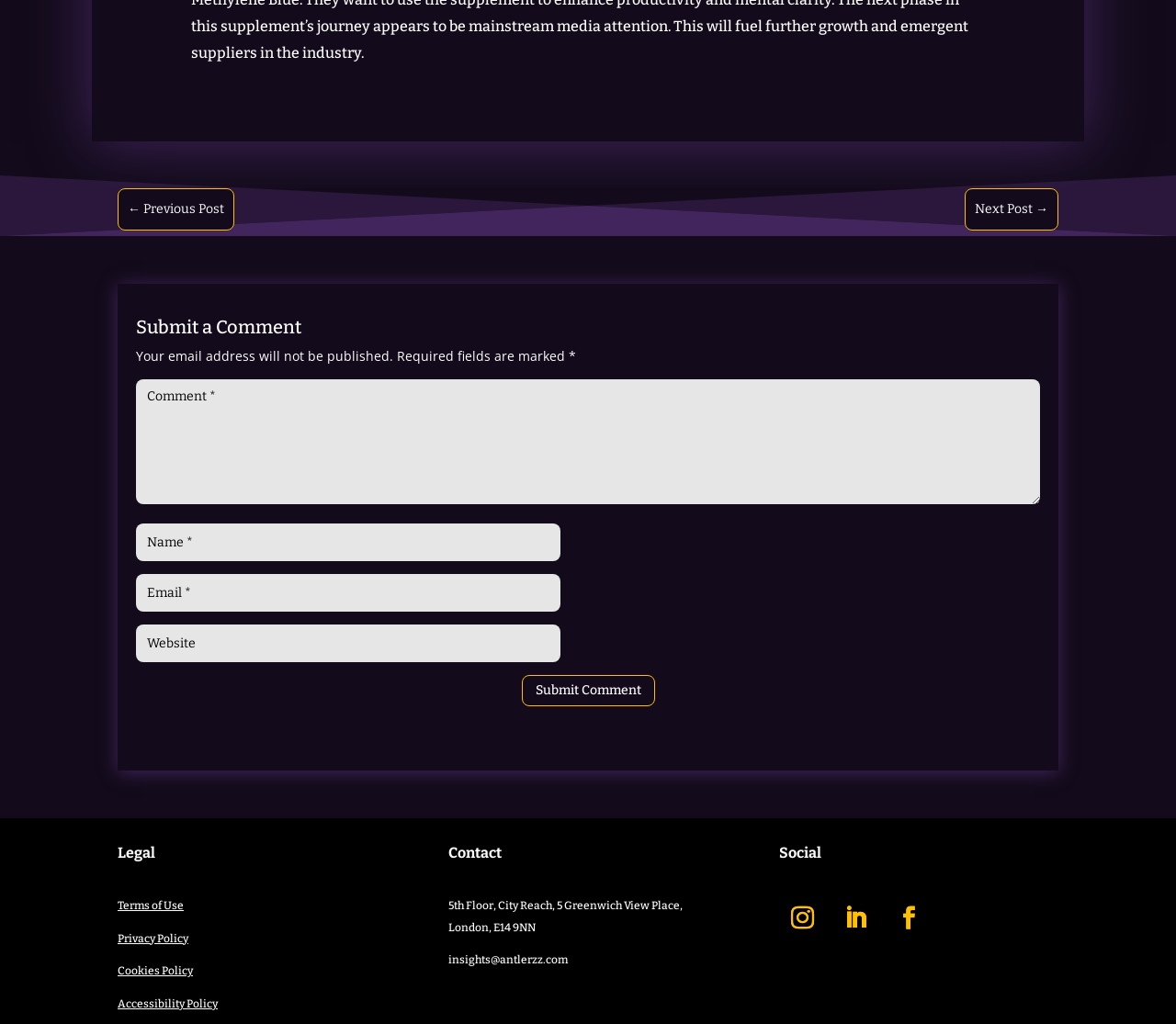Could you highlight the region that needs to be clicked to execute the instruction: "Submit a comment"?

[0.443, 0.659, 0.557, 0.69]